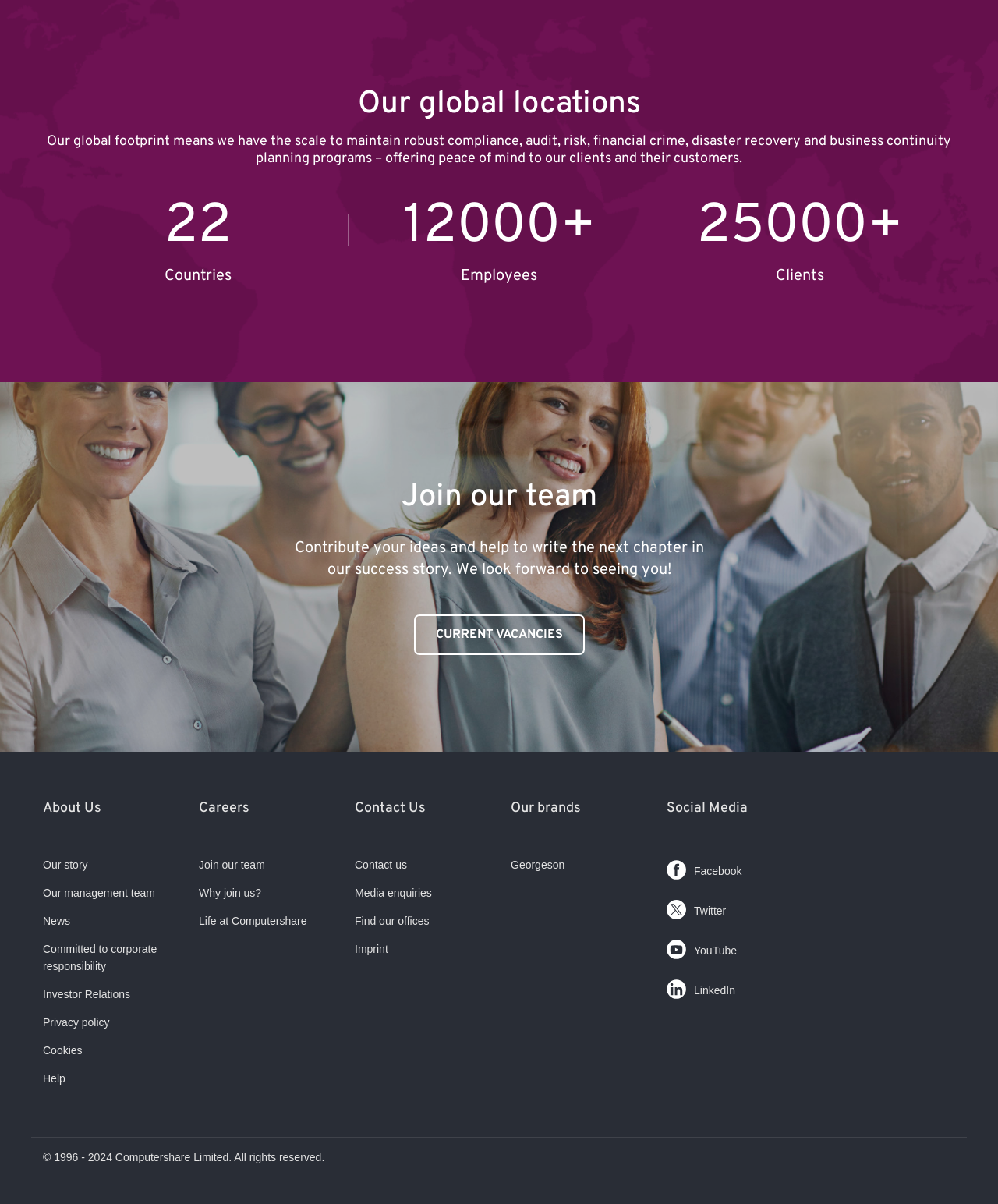Point out the bounding box coordinates of the section to click in order to follow this instruction: "Follow on Facebook".

[0.668, 0.711, 0.801, 0.735]